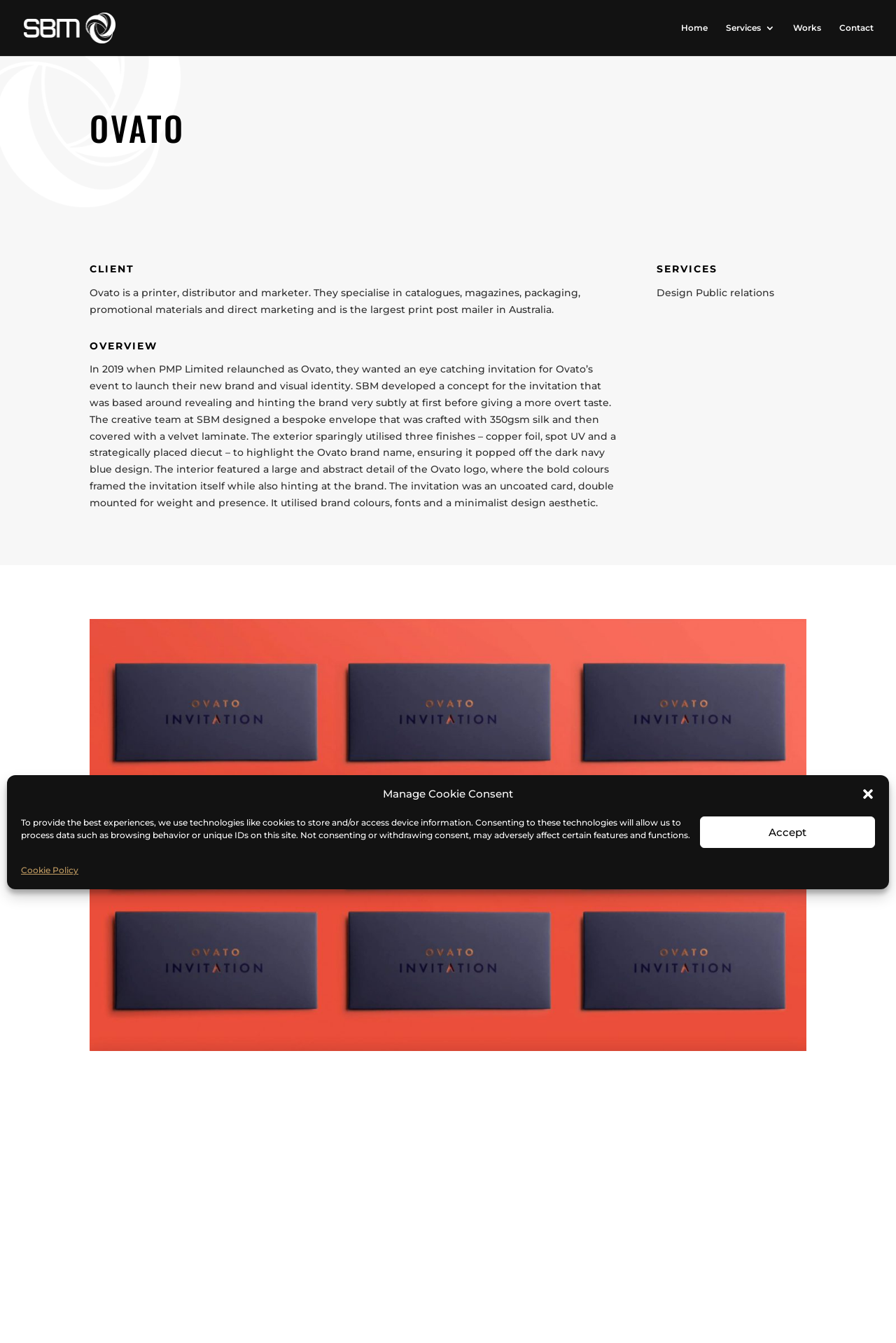Based on the description "Cookie Policy", find the bounding box of the specified UI element.

[0.023, 0.642, 0.088, 0.654]